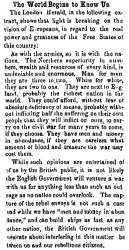What is the main theme of the article?
Please provide a comprehensive answer based on the visual information in the image.

The caption suggests that the article discusses themes of national pride, the significance of wealth and resources, and the global perception of the Union's strength and character, emphasizing the urgent need for unity and resilience in the face of challenges, which implies that the main theme of the article is national pride and unity.